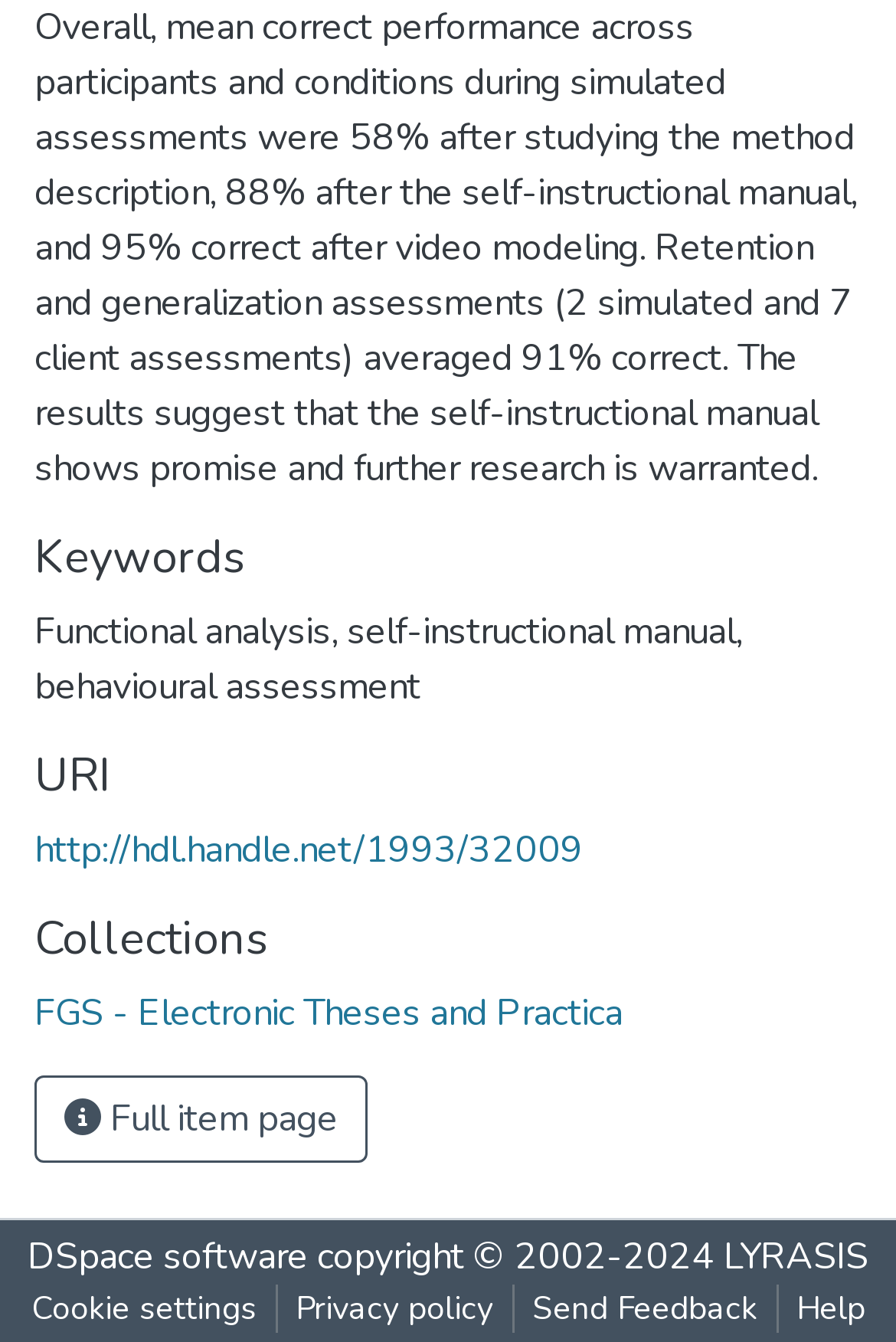Determine the bounding box coordinates of the area to click in order to meet this instruction: "Get help".

[0.868, 0.958, 0.986, 0.993]